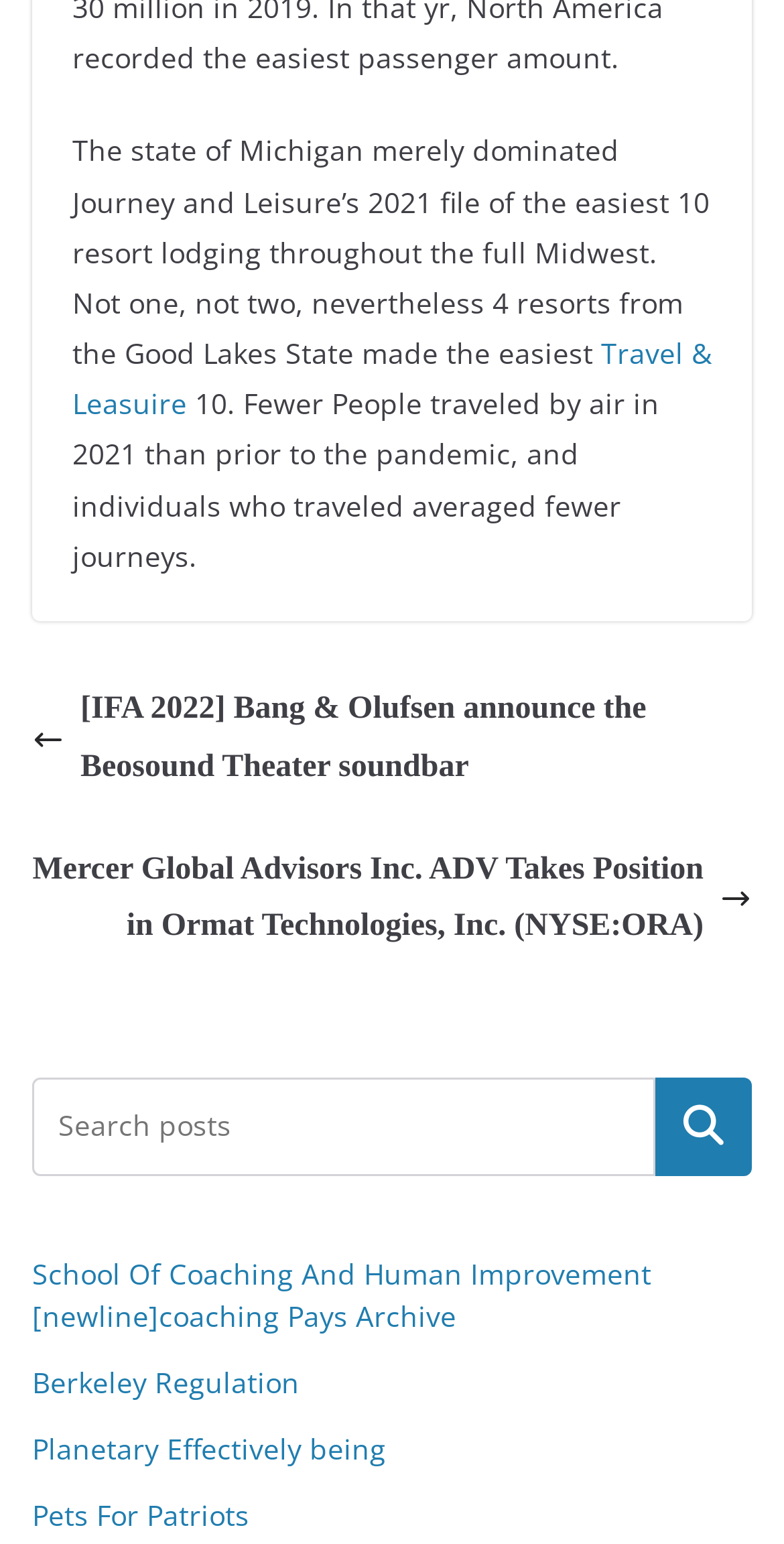Give the bounding box coordinates for the element described as: "parent_node: Search name="s" placeholder="Search posts"".

[0.041, 0.698, 0.836, 0.761]